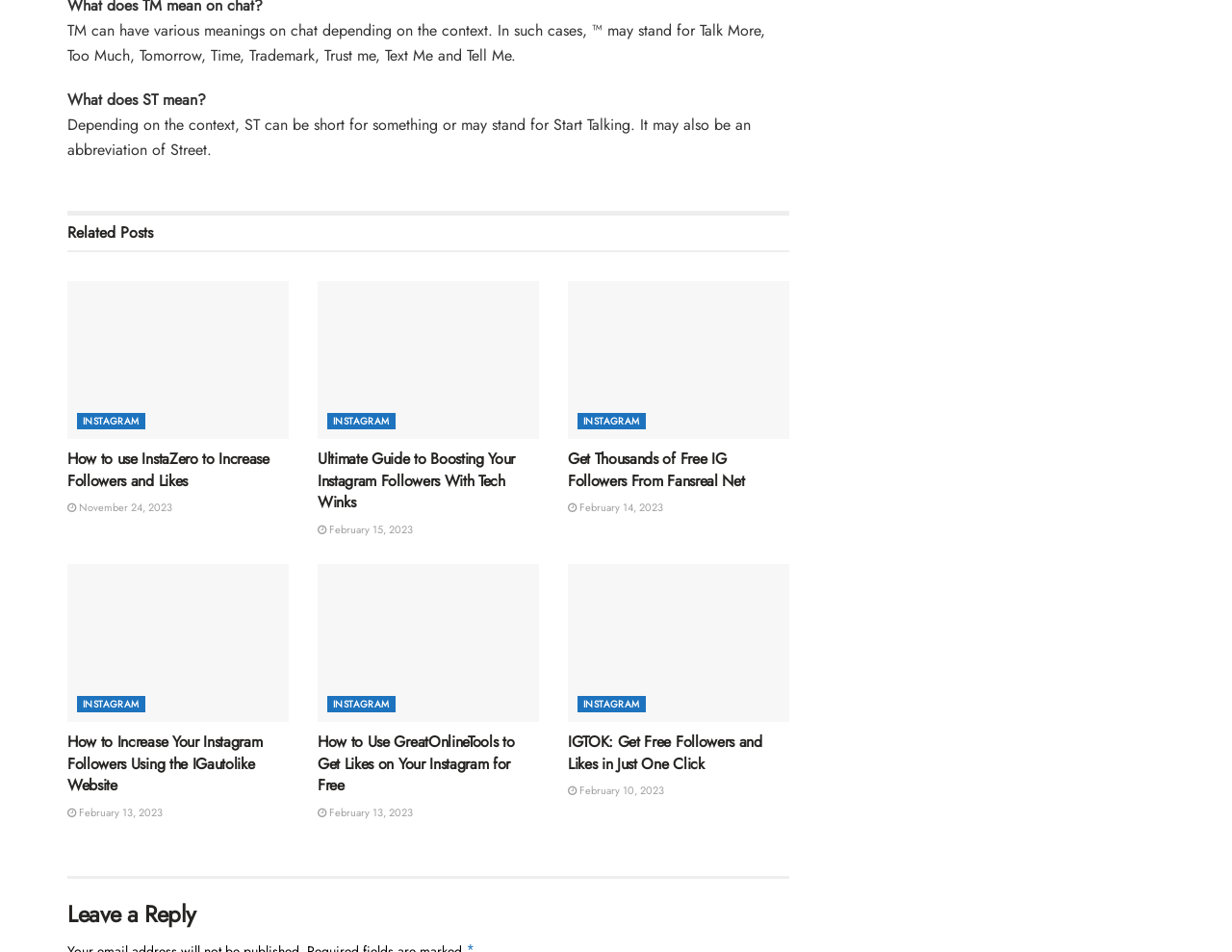Can you find the bounding box coordinates for the UI element given this description: "Instagram"? Provide the coordinates as four float numbers between 0 and 1: [left, top, right, bottom].

[0.469, 0.434, 0.524, 0.451]